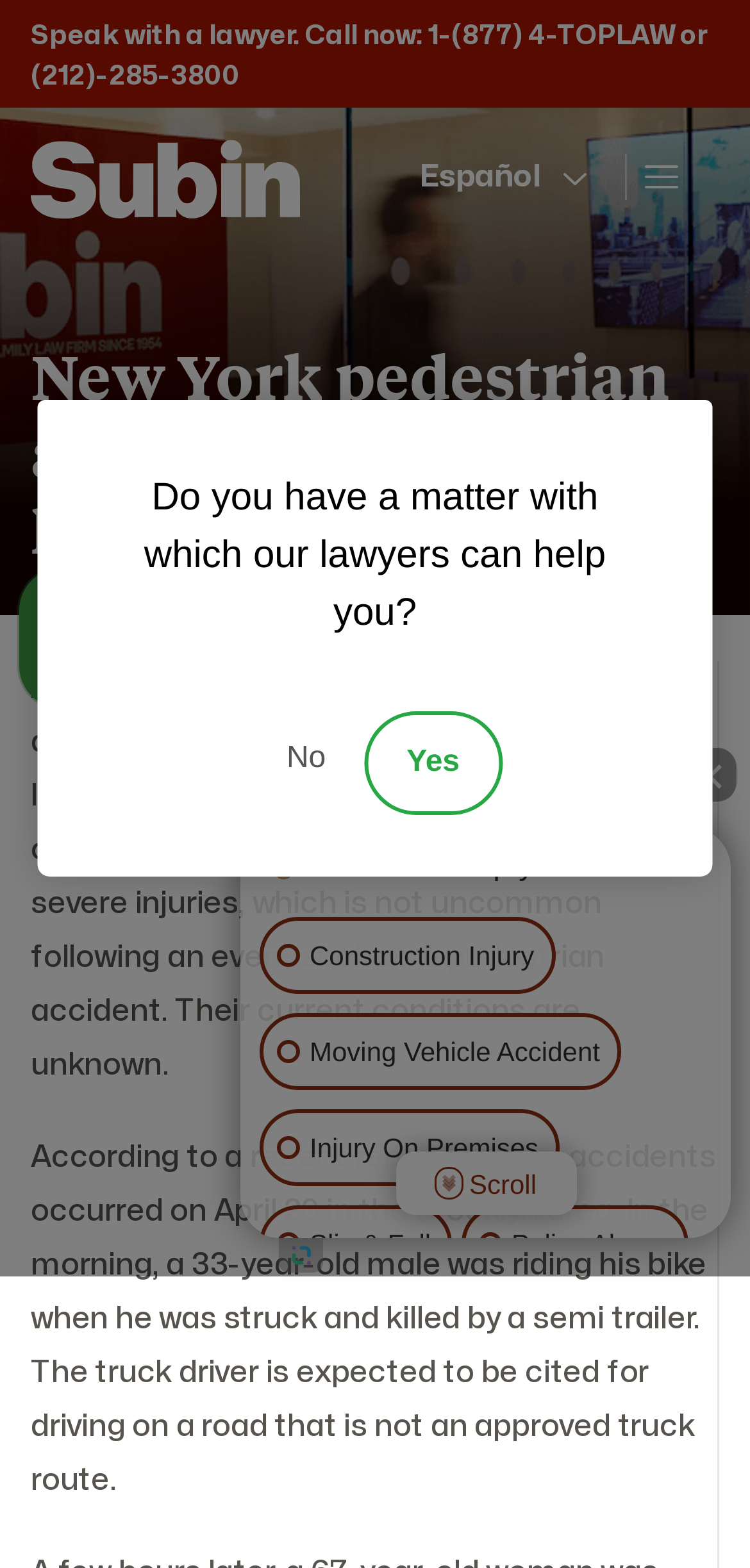Identify the bounding box coordinates of the region I need to click to complete this instruction: "Click to view recent settlements".

[0.141, 0.46, 0.192, 0.889]